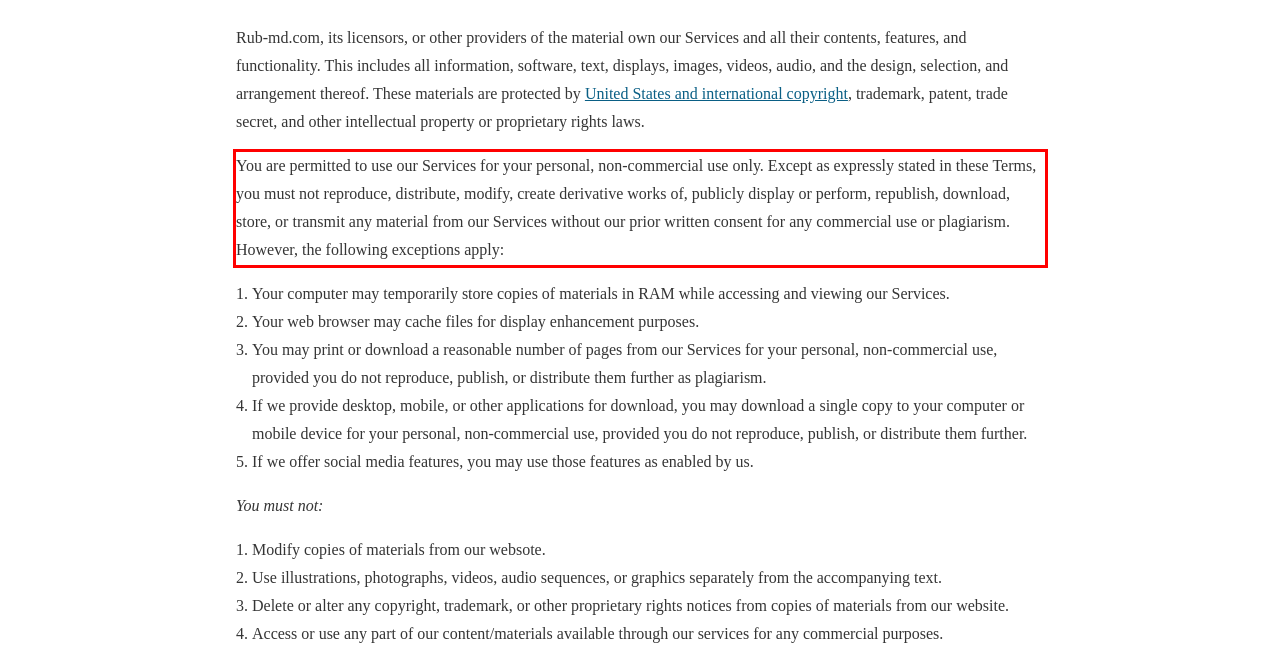From the given screenshot of a webpage, identify the red bounding box and extract the text content within it.

You are permitted to use our Services for your personal, non-commercial use only. Except as expressly stated in these Terms, you must not reproduce, distribute, modify, create derivative works of, publicly display or perform, republish, download, store, or transmit any material from our Services without our prior written consent for any commercial use or plagiarism. However, the following exceptions apply: